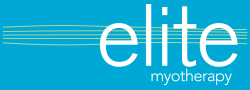What is the purpose of the logo's design?
Based on the image, give a one-word or short phrase answer.

to represent health and wellness